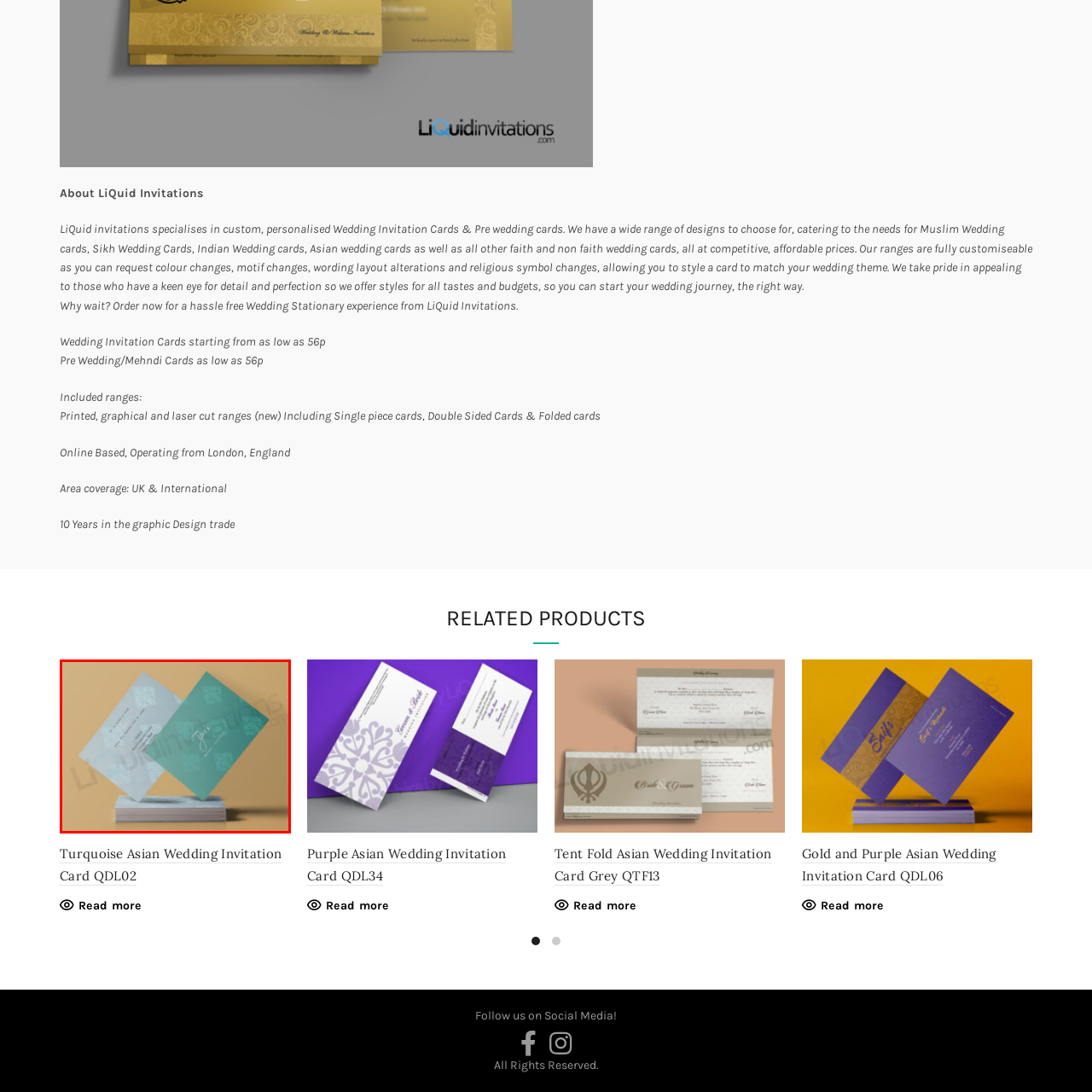View the image inside the red-bordered box and answer the given question using a single word or phrase:
How many wedding invitation cards are displayed in the image?

Two